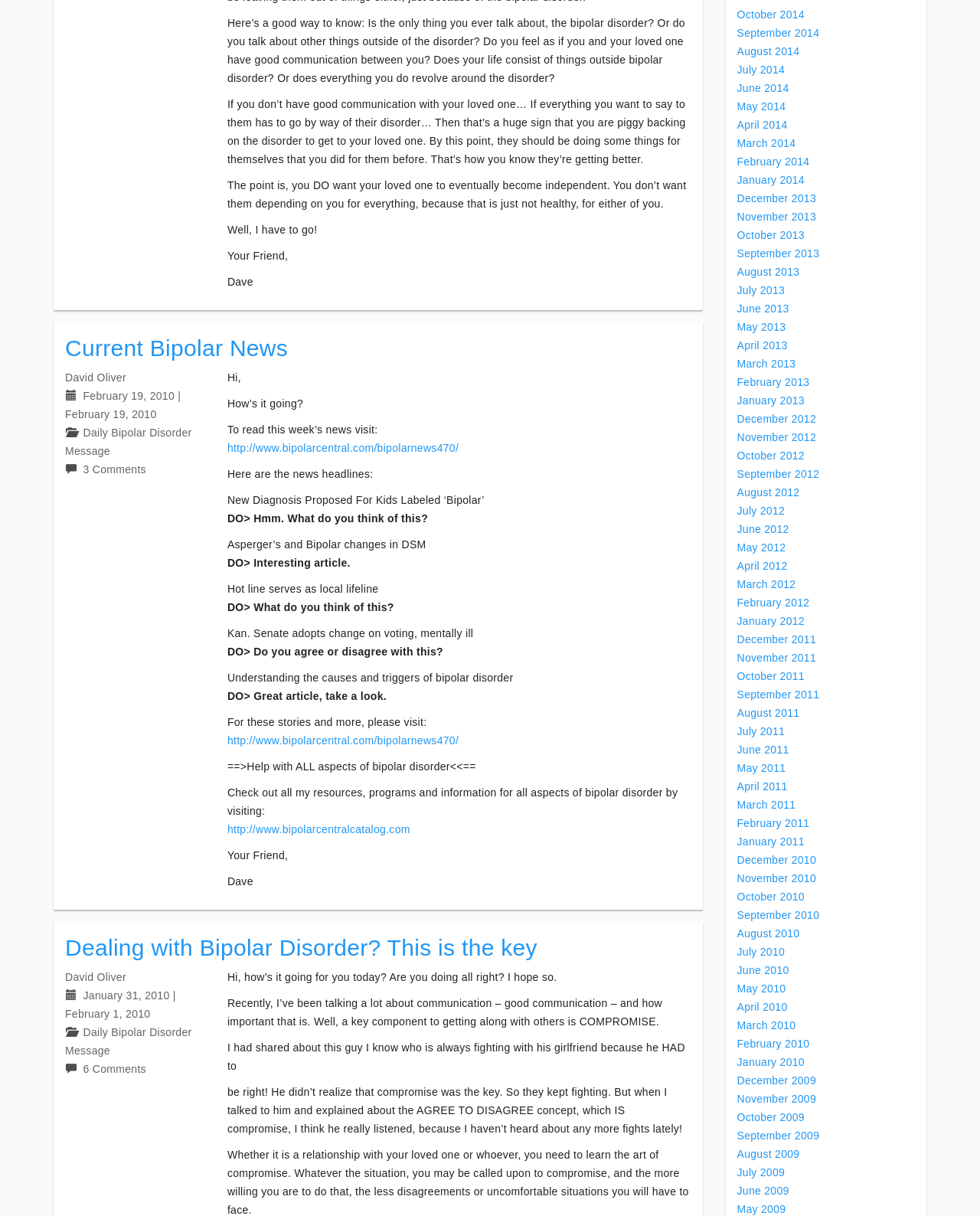Pinpoint the bounding box coordinates for the area that should be clicked to perform the following instruction: "Click on 'Current Bipolar News'".

[0.066, 0.276, 0.294, 0.297]